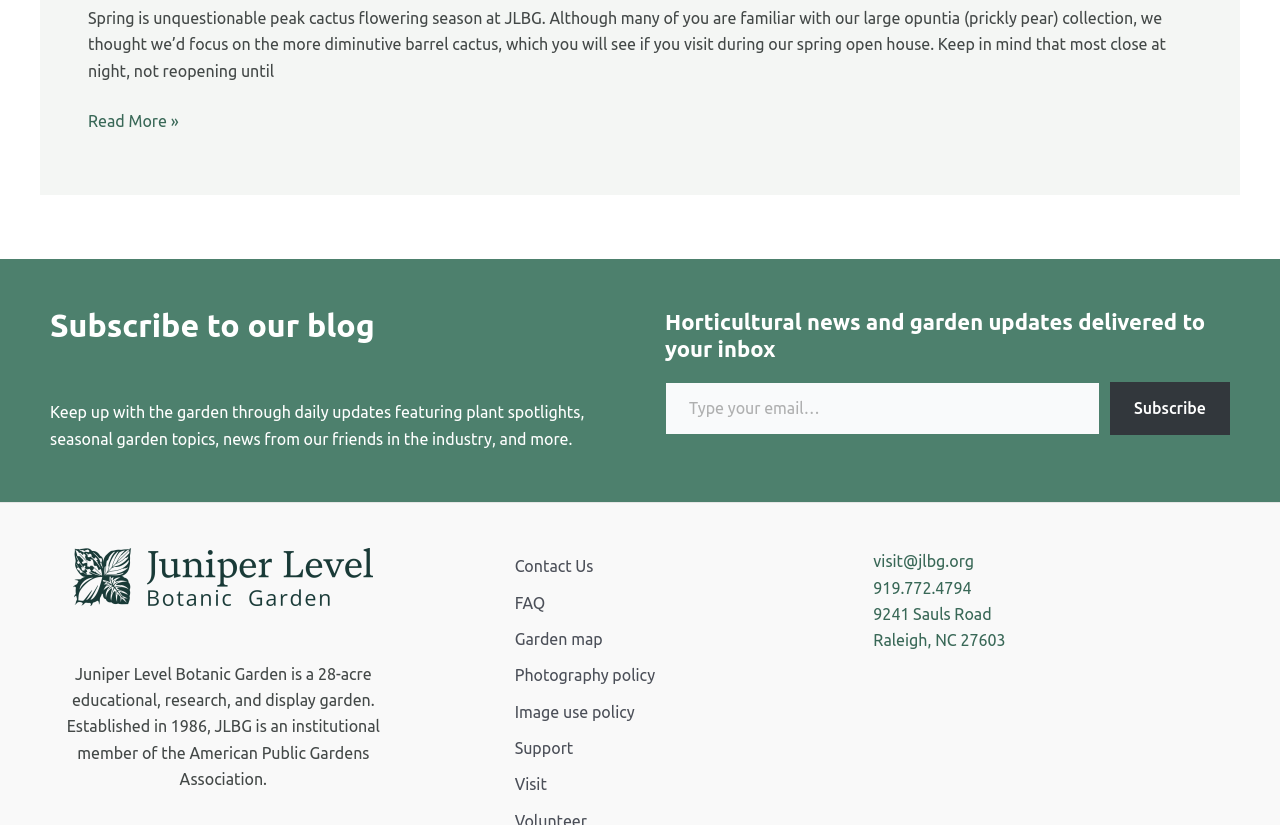What is the address of the garden?
Look at the screenshot and give a one-word or phrase answer.

9241 Sauls Road Raleigh, NC 27603